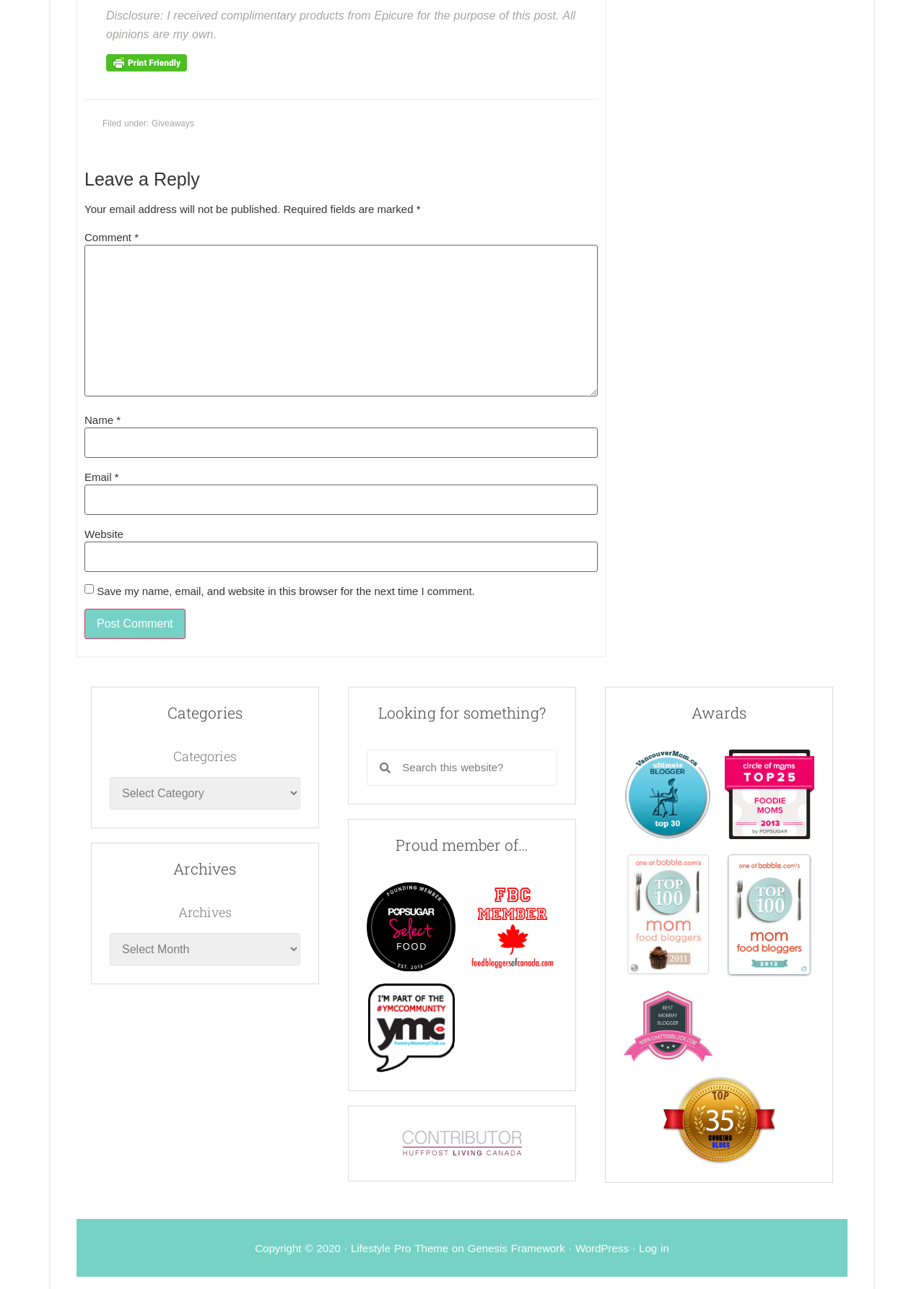Please provide a brief answer to the question using only one word or phrase: 
What is the purpose of the 'Print Friendly' link?

To print the post